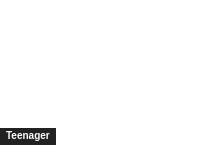Using a single word or phrase, answer the following question: 
What is the purpose of the label?

Guide to relevant articles